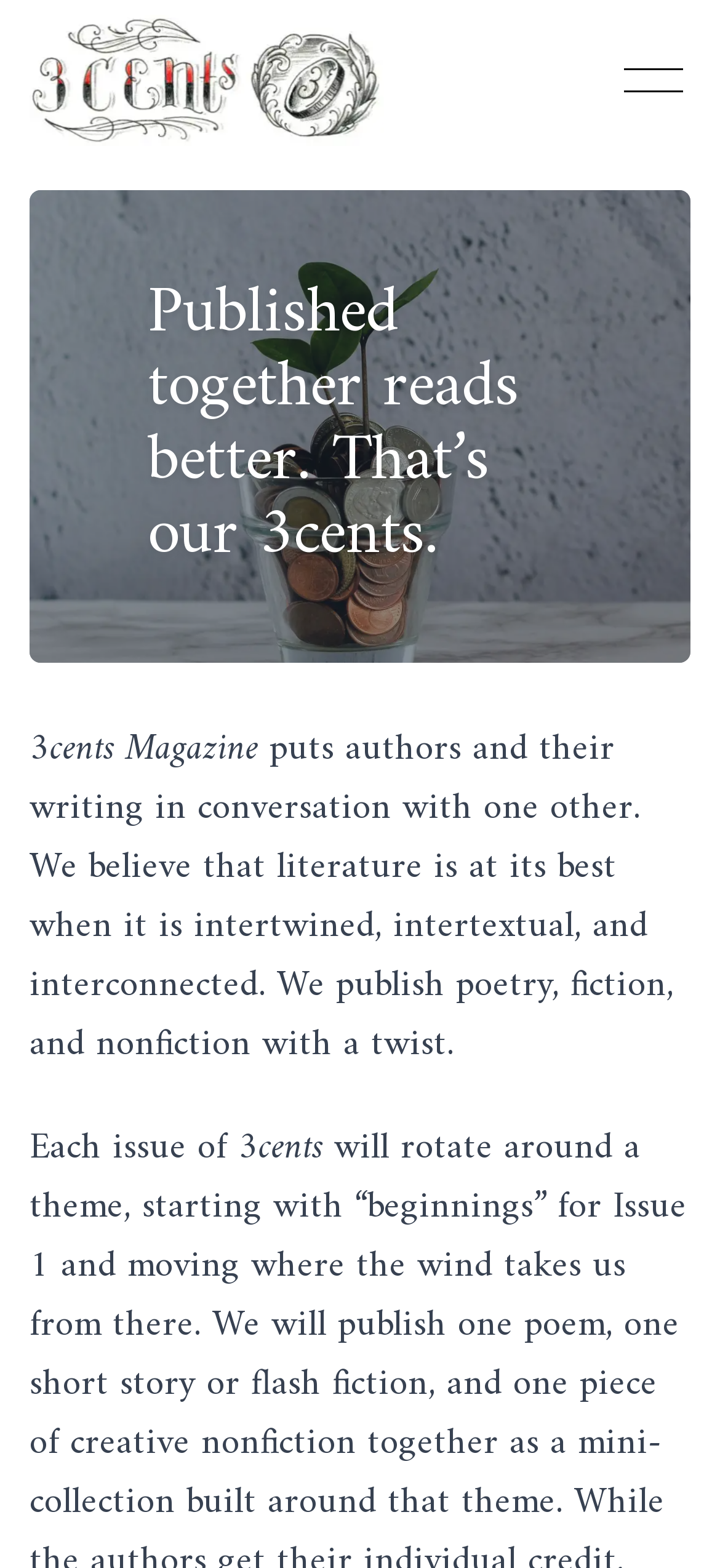What is the purpose of the 'Open Menu' button?
By examining the image, provide a one-word or phrase answer.

to open a menu